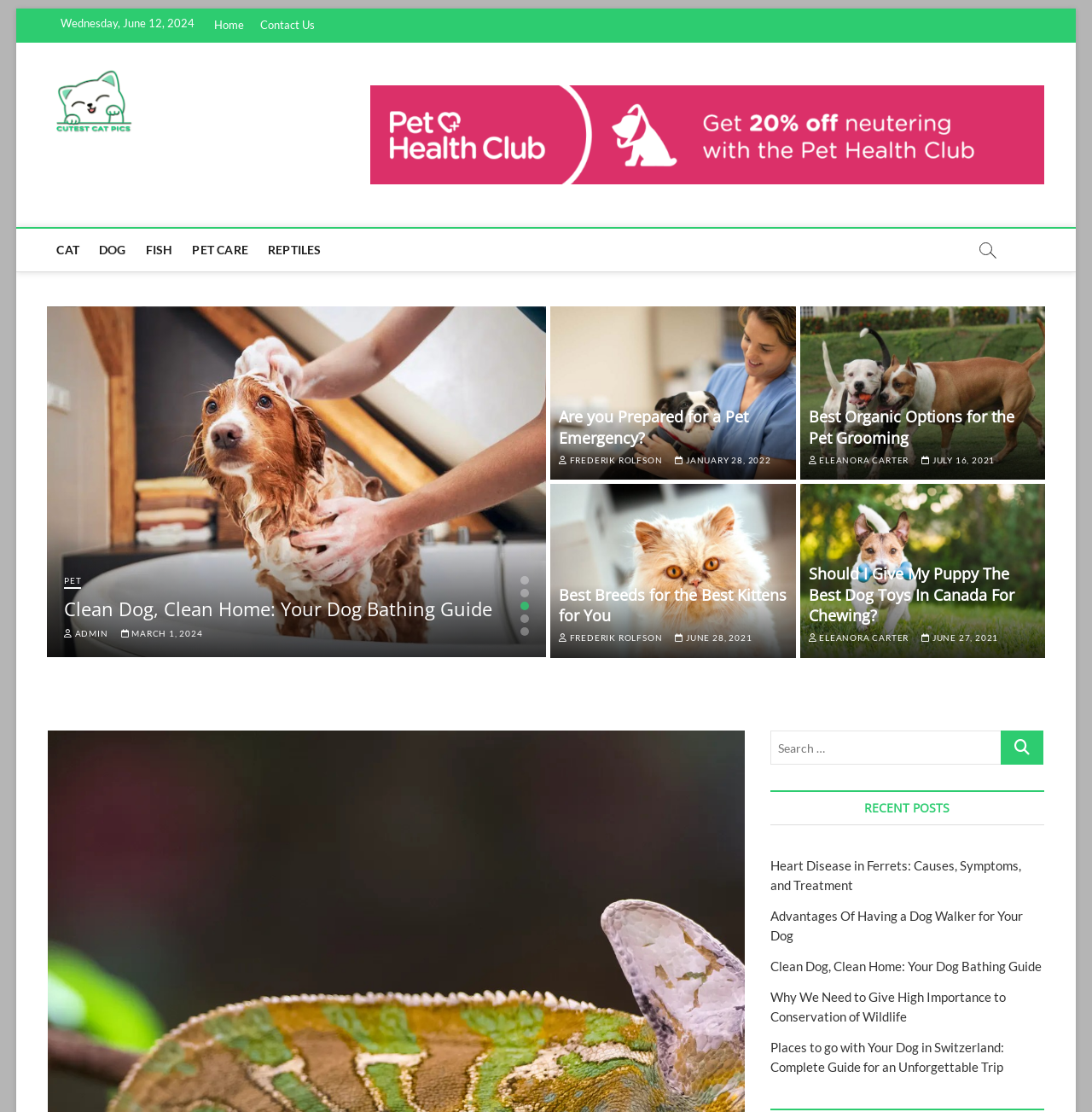Specify the bounding box coordinates of the area to click in order to follow the given instruction: "Click on the 'Home' link."

[0.19, 0.008, 0.23, 0.038]